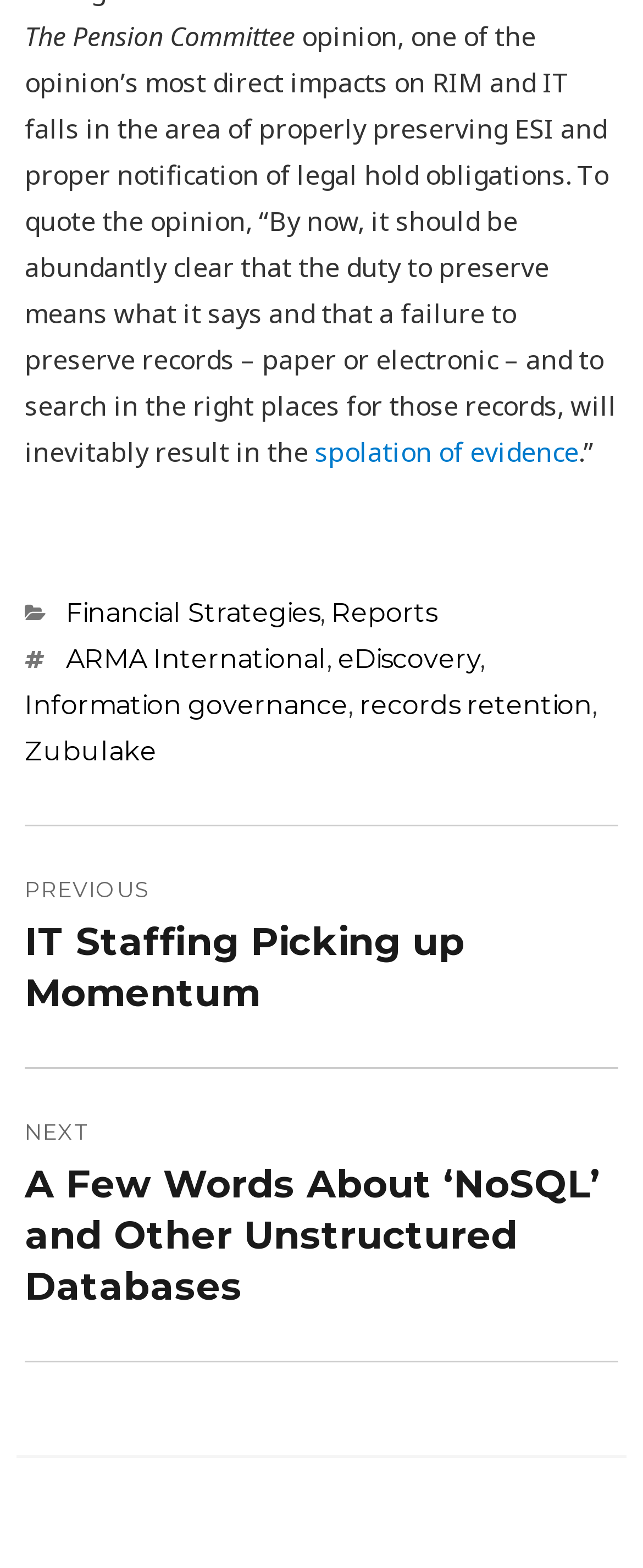Answer the question briefly using a single word or phrase: 
How many links are there in the footer?

7